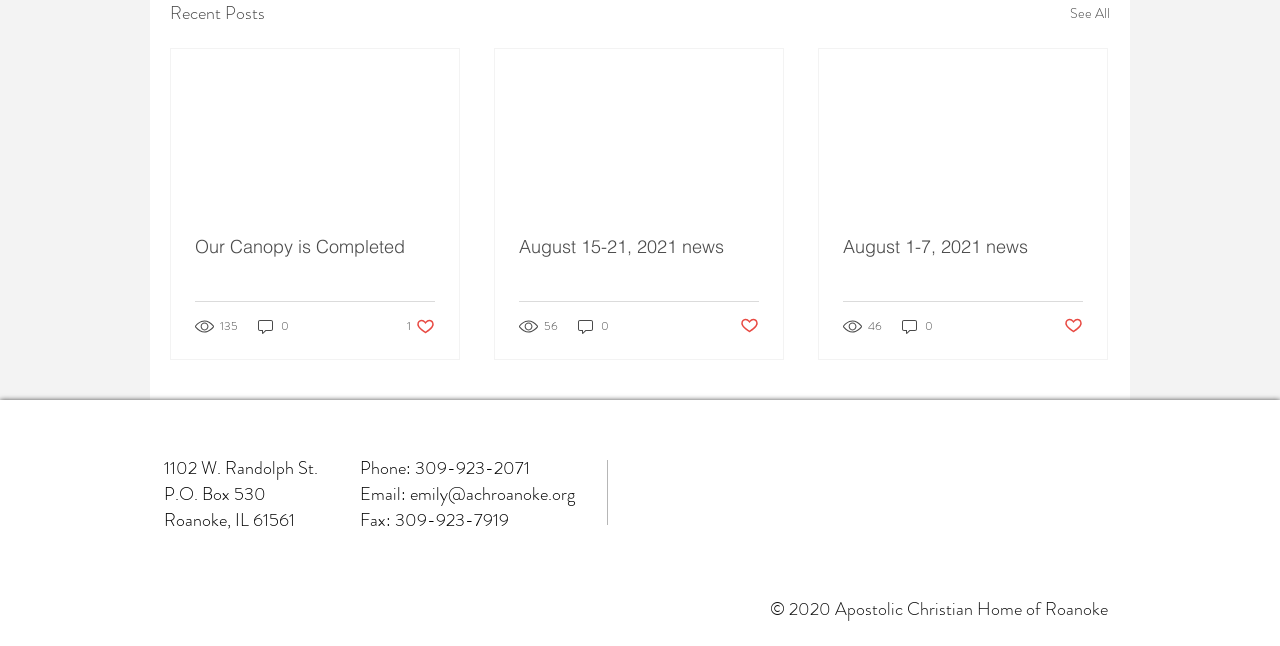Please analyze the image and provide a thorough answer to the question:
What social media platform is linked in the social bar?

I found the social media platform by looking at the link element with the OCR text 'Facebook' inside the list element labeled as 'Social Bar'.